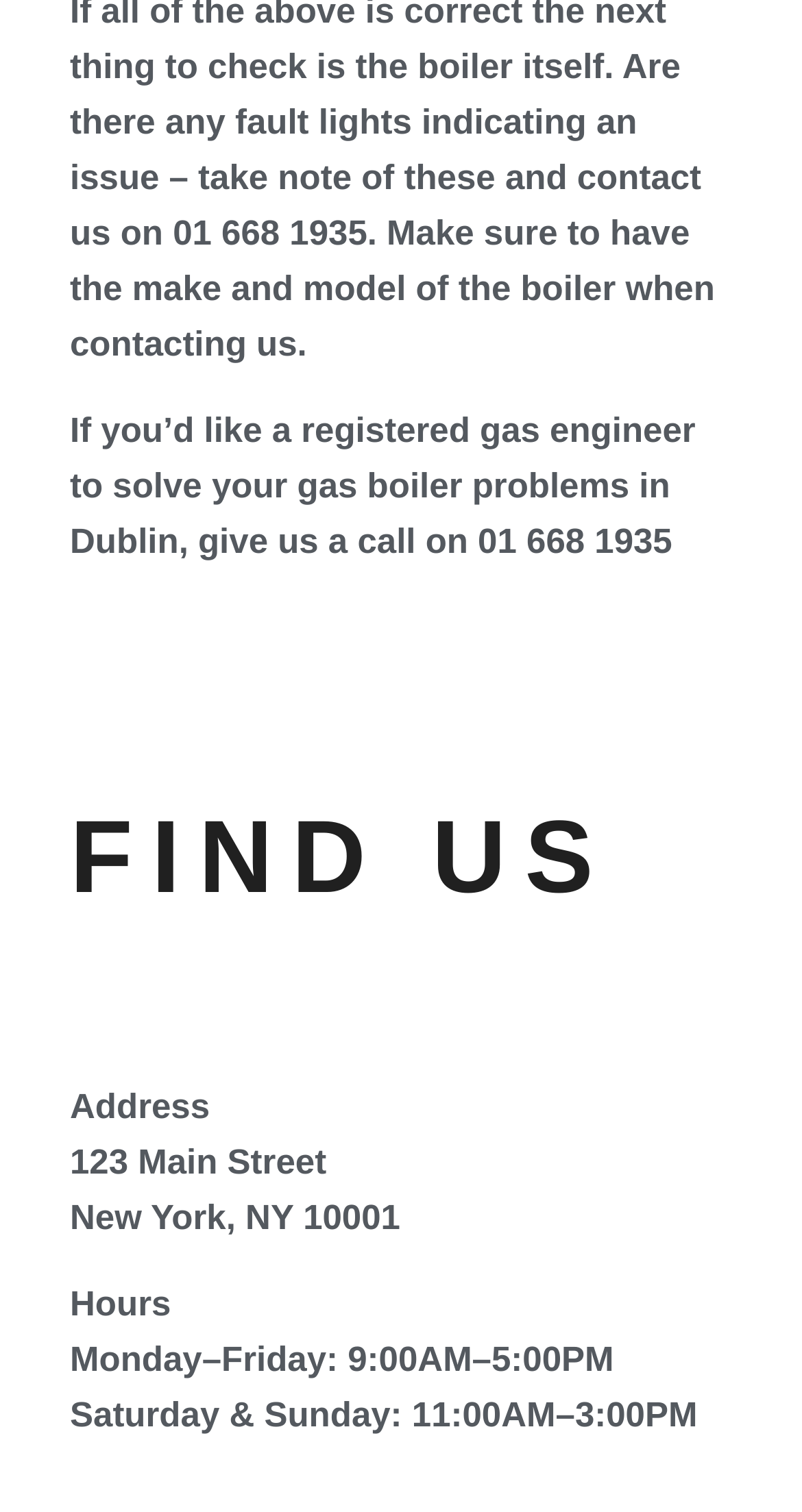What are the hours of operation on Saturday and Sunday?
Please respond to the question with a detailed and thorough explanation.

The hours of operation can be found in the static text elements under the 'Hours' heading. The hours for Saturday and Sunday are listed as '11:00AM–3:00PM'.